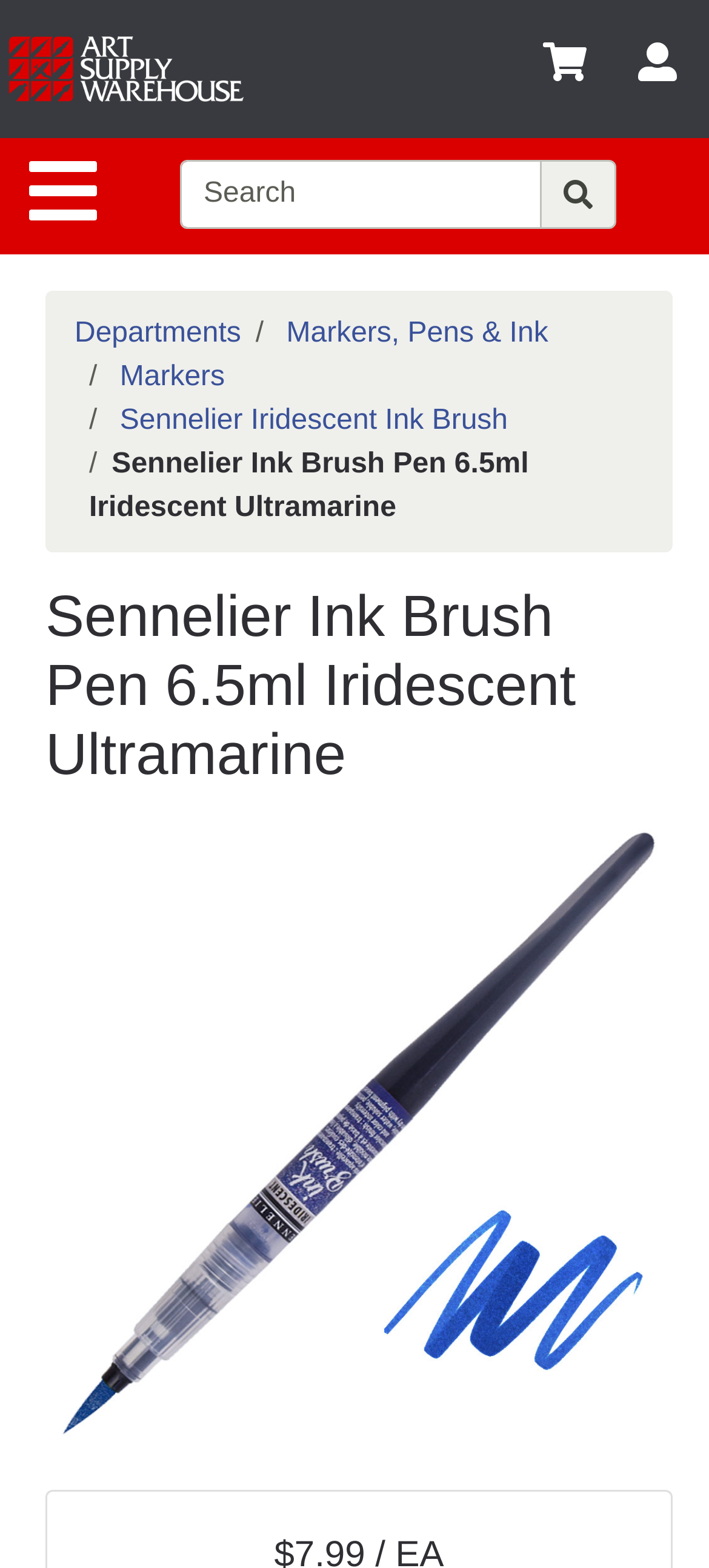Identify and provide the main heading of the webpage.

Sennelier Ink Brush Pen 6.5ml Iridescent Ultramarine